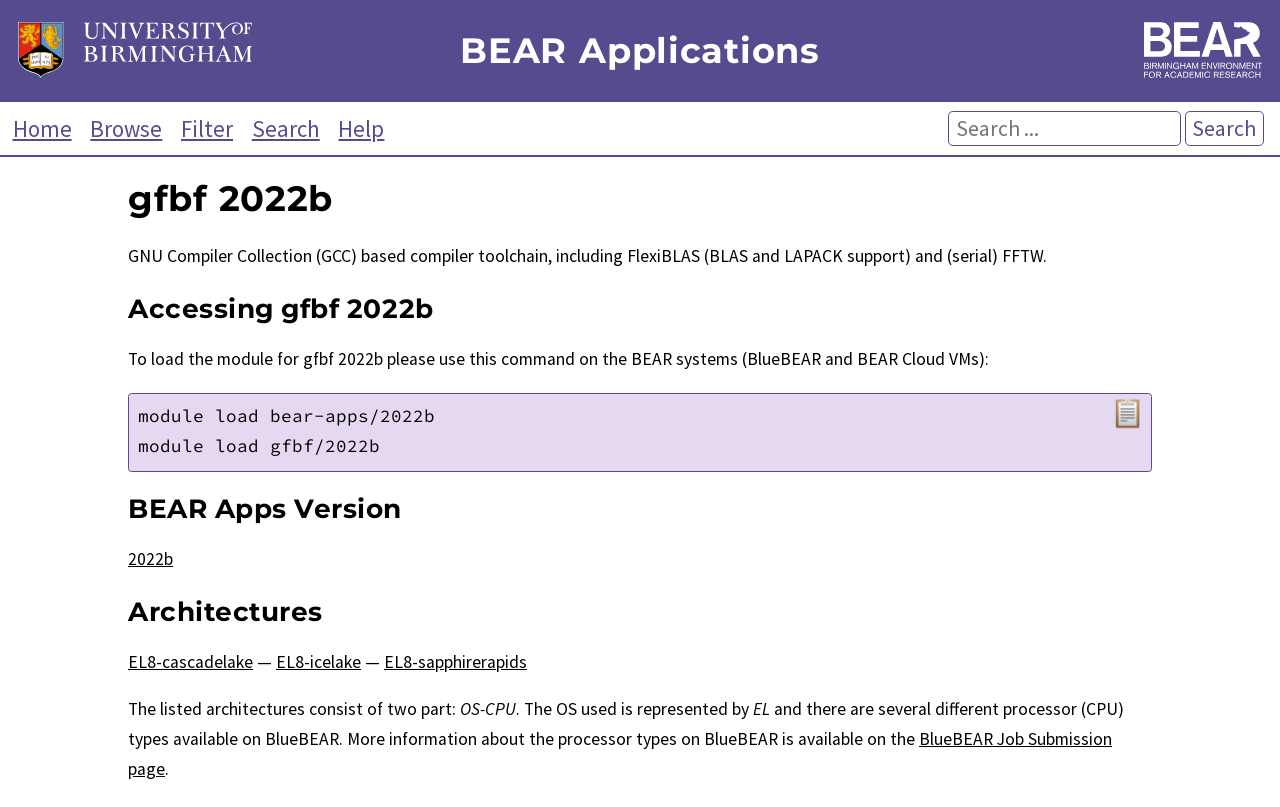Determine the bounding box coordinates of the element that should be clicked to execute the following command: "Copy module load command".

[0.868, 0.493, 0.894, 0.53]